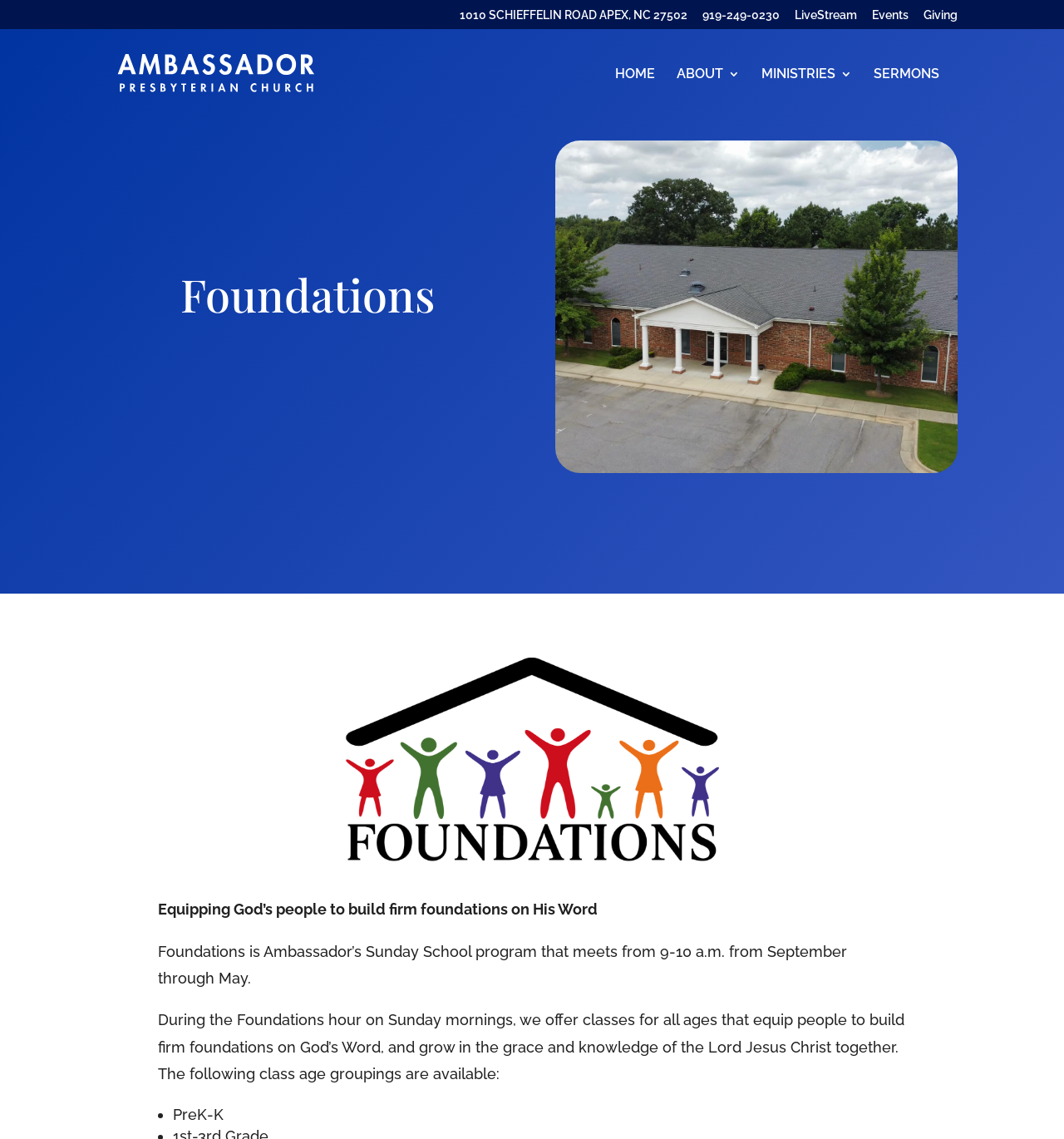Show me the bounding box coordinates of the clickable region to achieve the task as per the instruction: "watch live stream".

[0.747, 0.008, 0.805, 0.026]